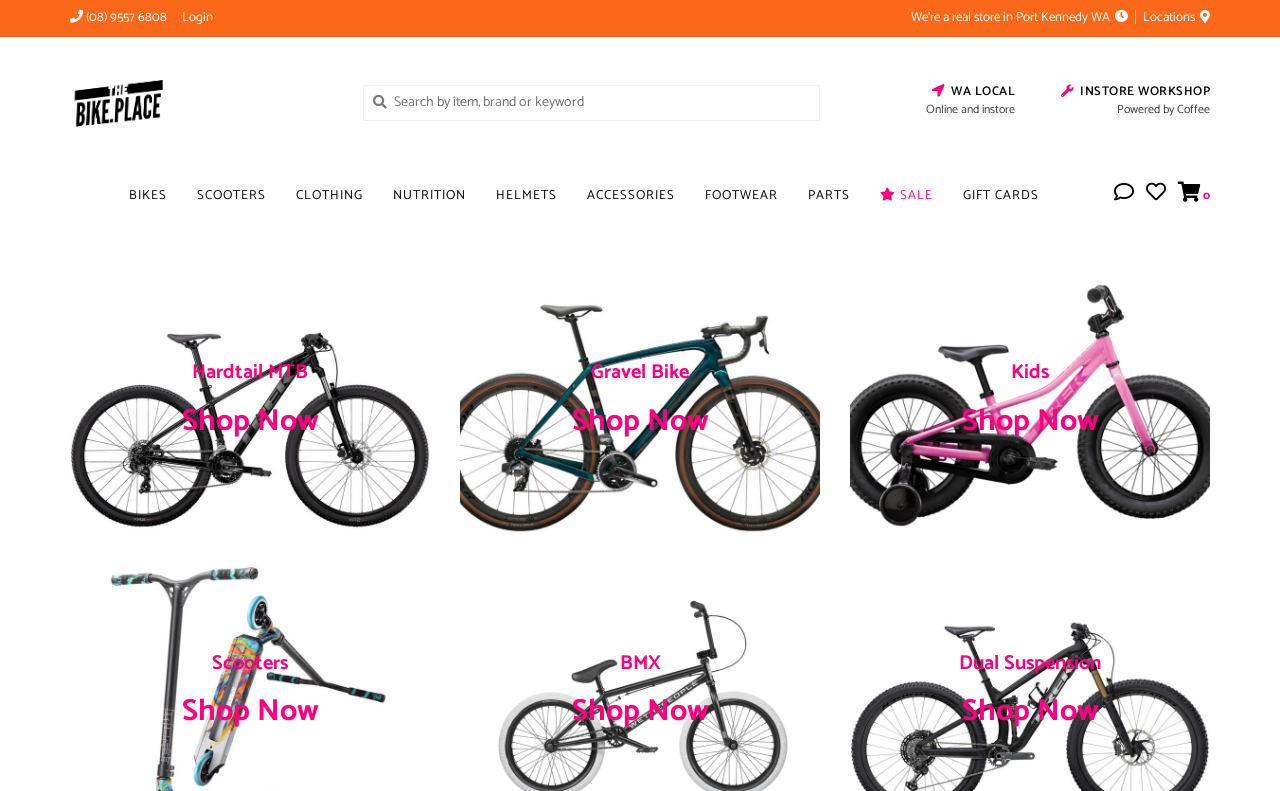Determine the bounding box coordinates for the area that needs to be clicked to fulfill this task: "View bikes". The coordinates must be given as four float numbers between 0 and 1, i.e., [left, top, right, bottom].

[0.101, 0.23, 0.138, 0.279]